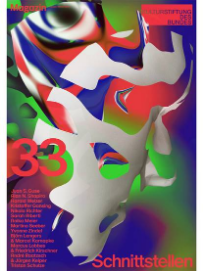What is the purpose of the fine print along the edges?
Ensure your answer is thorough and detailed.

The fine print along the edges of the cover lists contributors and relevant details, adding depth to the cover while maintaining an overall aesthetically pleasing design, as stated in the caption.